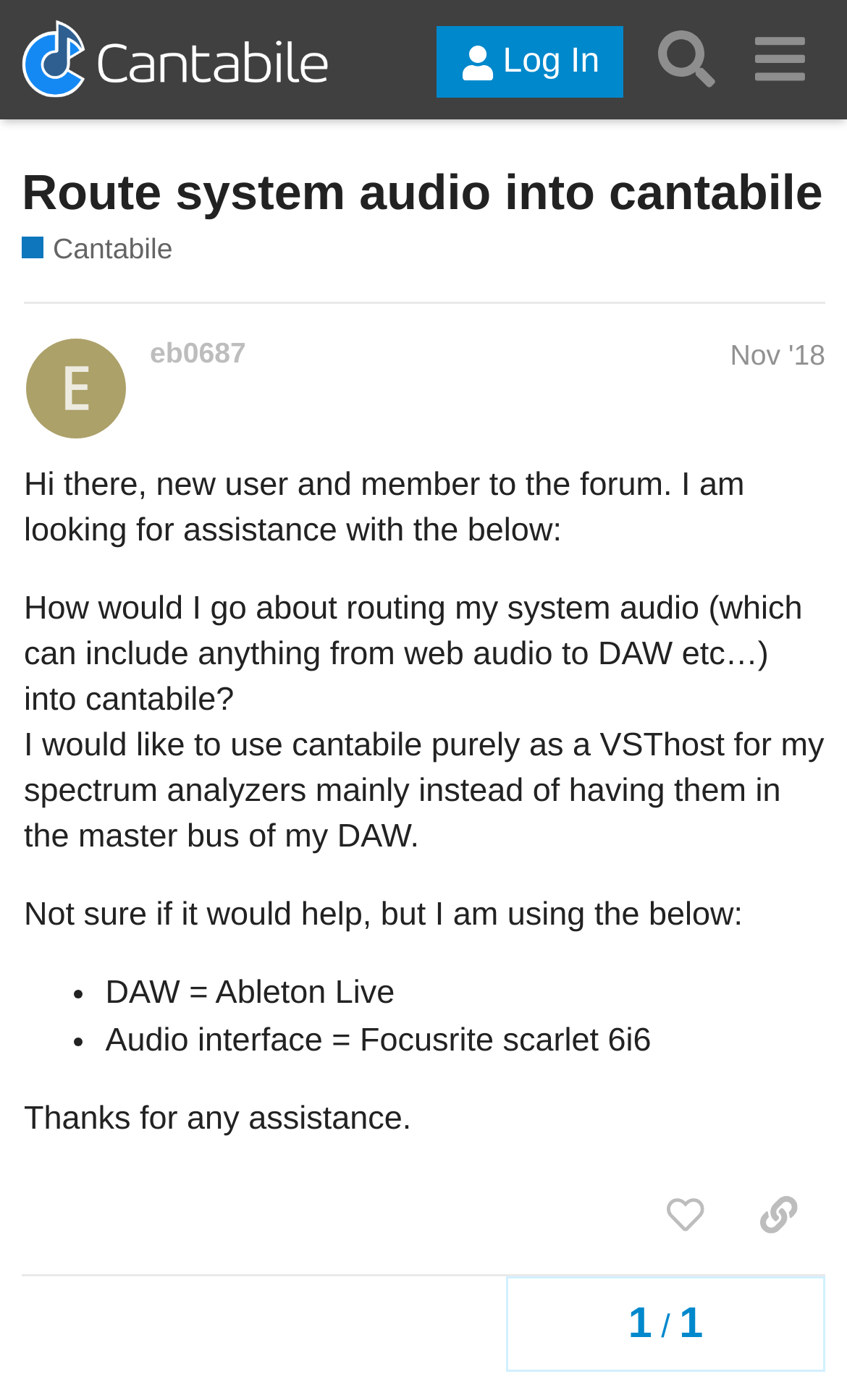Please determine the bounding box coordinates of the element to click on in order to accomplish the following task: "View the topic progress". Ensure the coordinates are four float numbers ranging from 0 to 1, i.e., [left, top, right, bottom].

[0.597, 0.911, 0.974, 0.98]